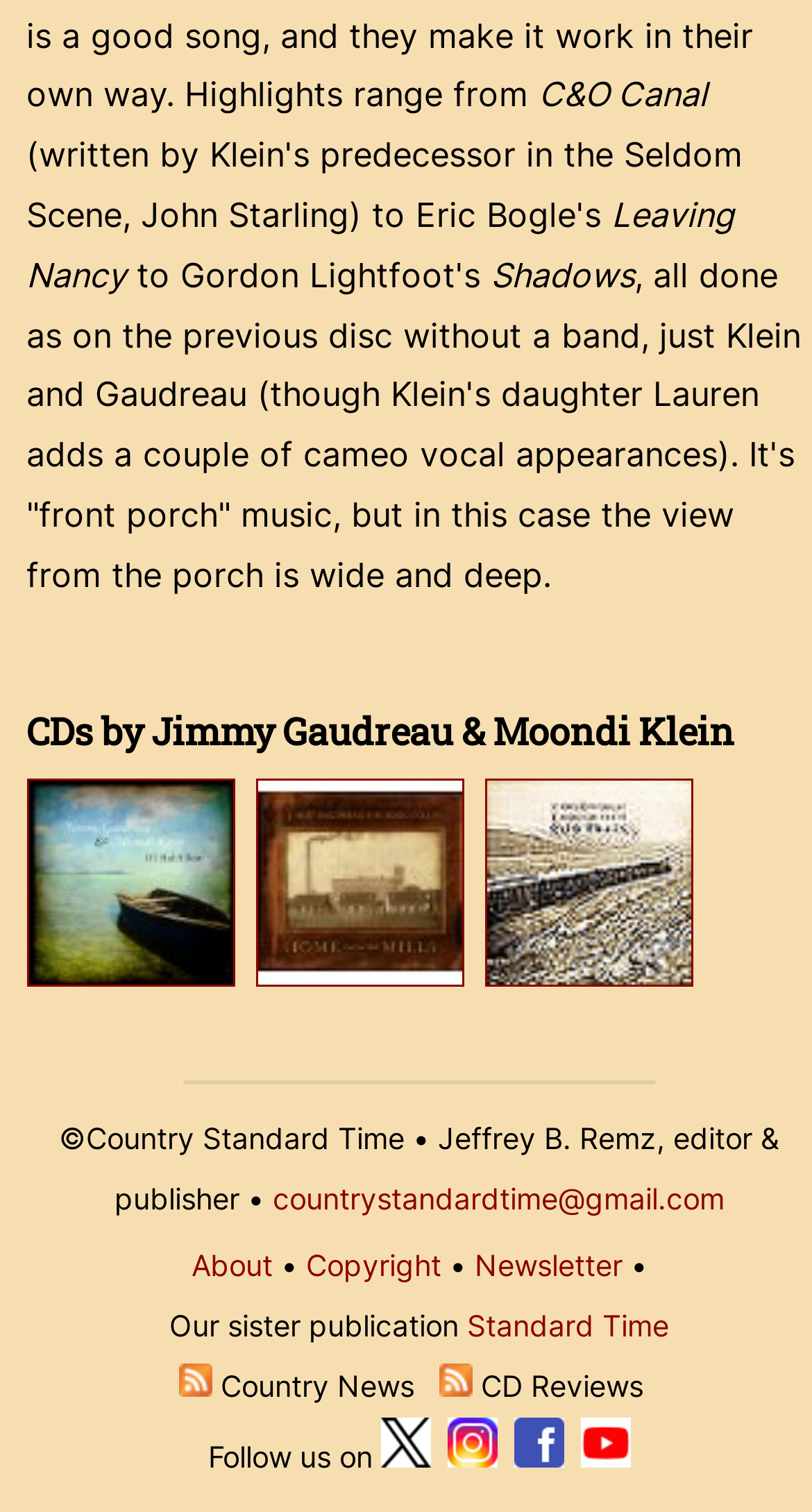Determine the bounding box coordinates in the format (top-left x, top-left y, bottom-right x, bottom-right y). Ensure all values are floating point numbers between 0 and 1. Identify the bounding box of the UI element described by: Standard Time

[0.575, 0.865, 0.824, 0.888]